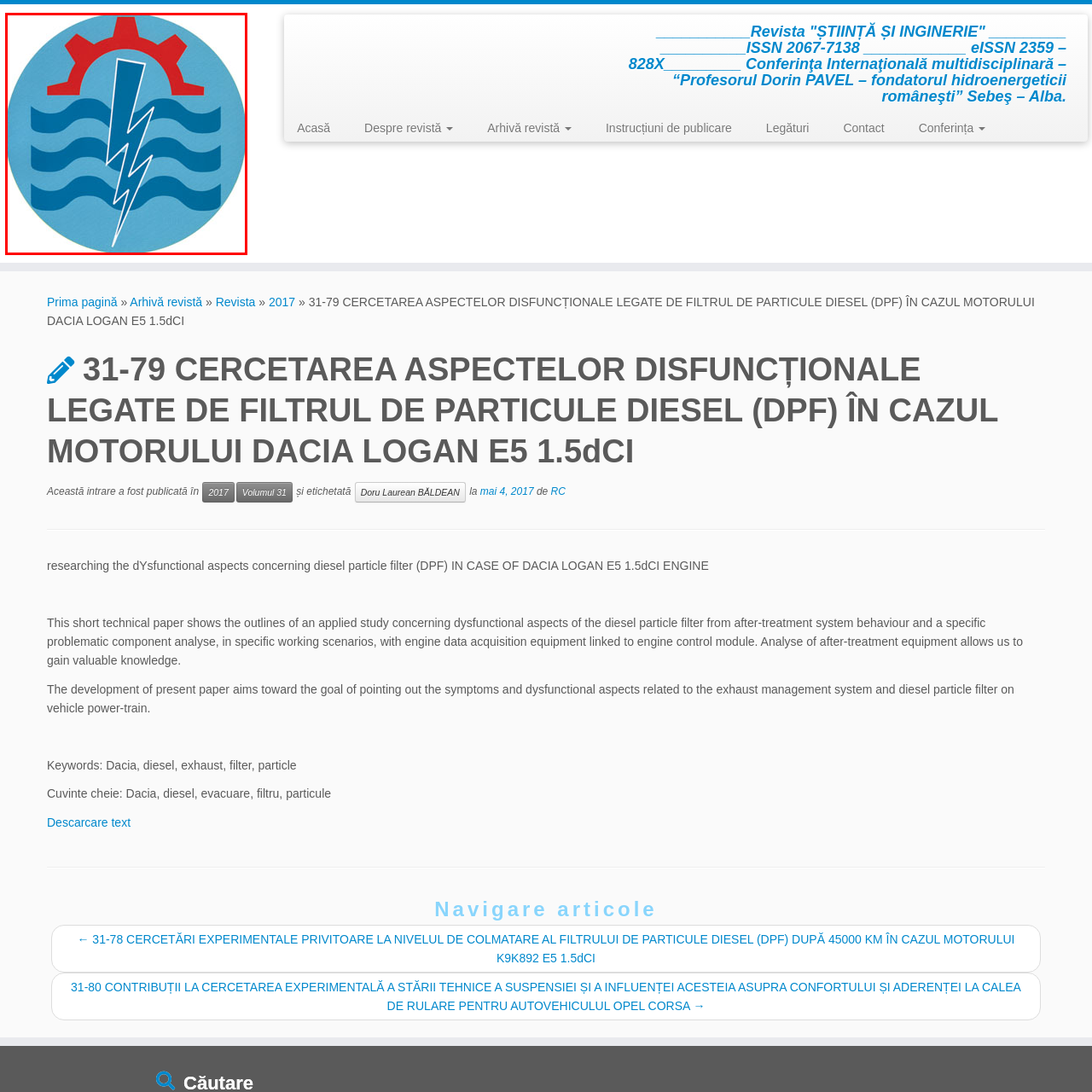Generate a detailed caption for the image within the red outlined area.

The image features a circular logo depicting a stylized design that combines elements representing energy, water, and engineering. At the top, a red gear symbolizes industrial and mechanical processes, while below it, three undulating blue lines suggest the flow of water, indicative of hydro-energy. Central to the design, a bold white lightning bolt signifies power and electricity, integrating the themes of energy generation and management within water systems. This emblem captures the essence of scientific and engineering pursuits, particularly in the context of hydropower and innovative technologies related to fluid dynamics.